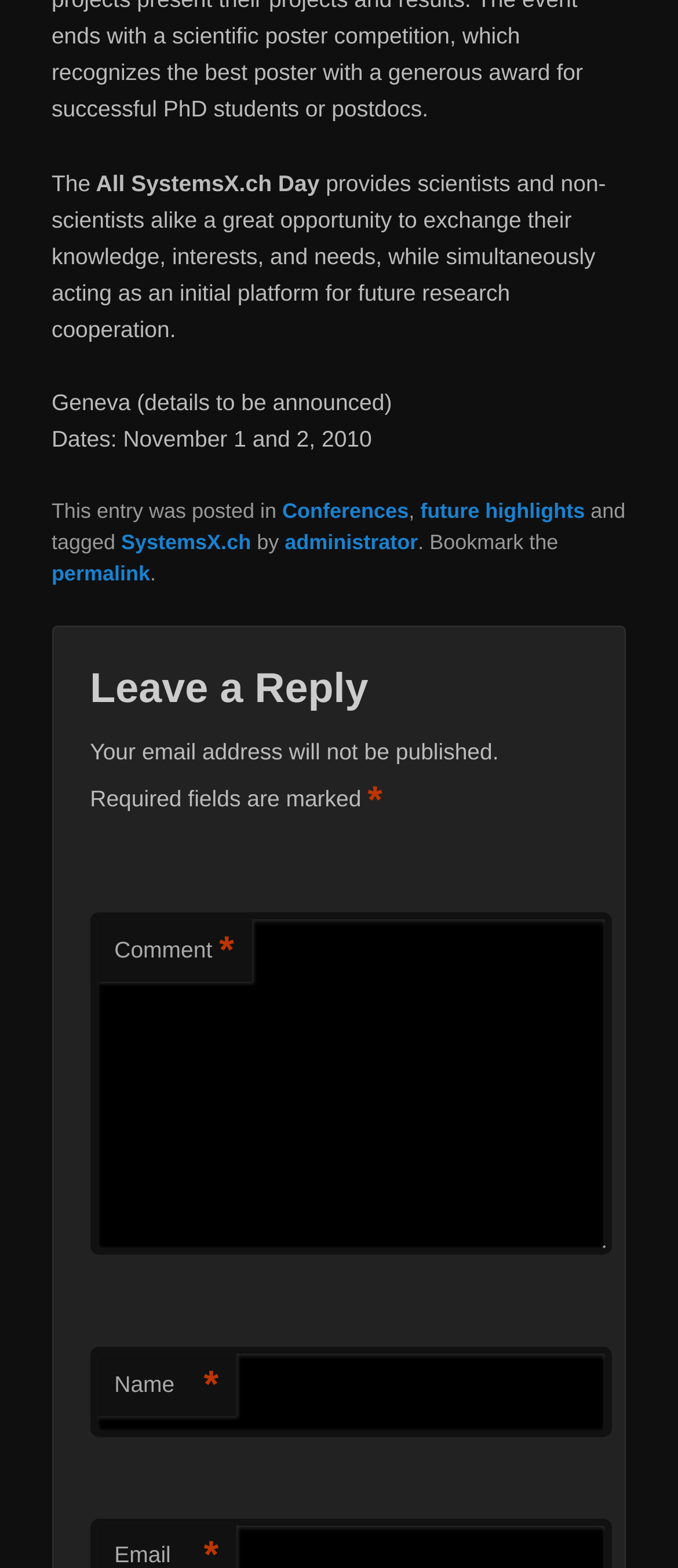What is the event location?
Please give a detailed and thorough answer to the question, covering all relevant points.

The event location can be found in the second paragraph of the webpage, where it is mentioned as 'Geneva (details to be announced)'.